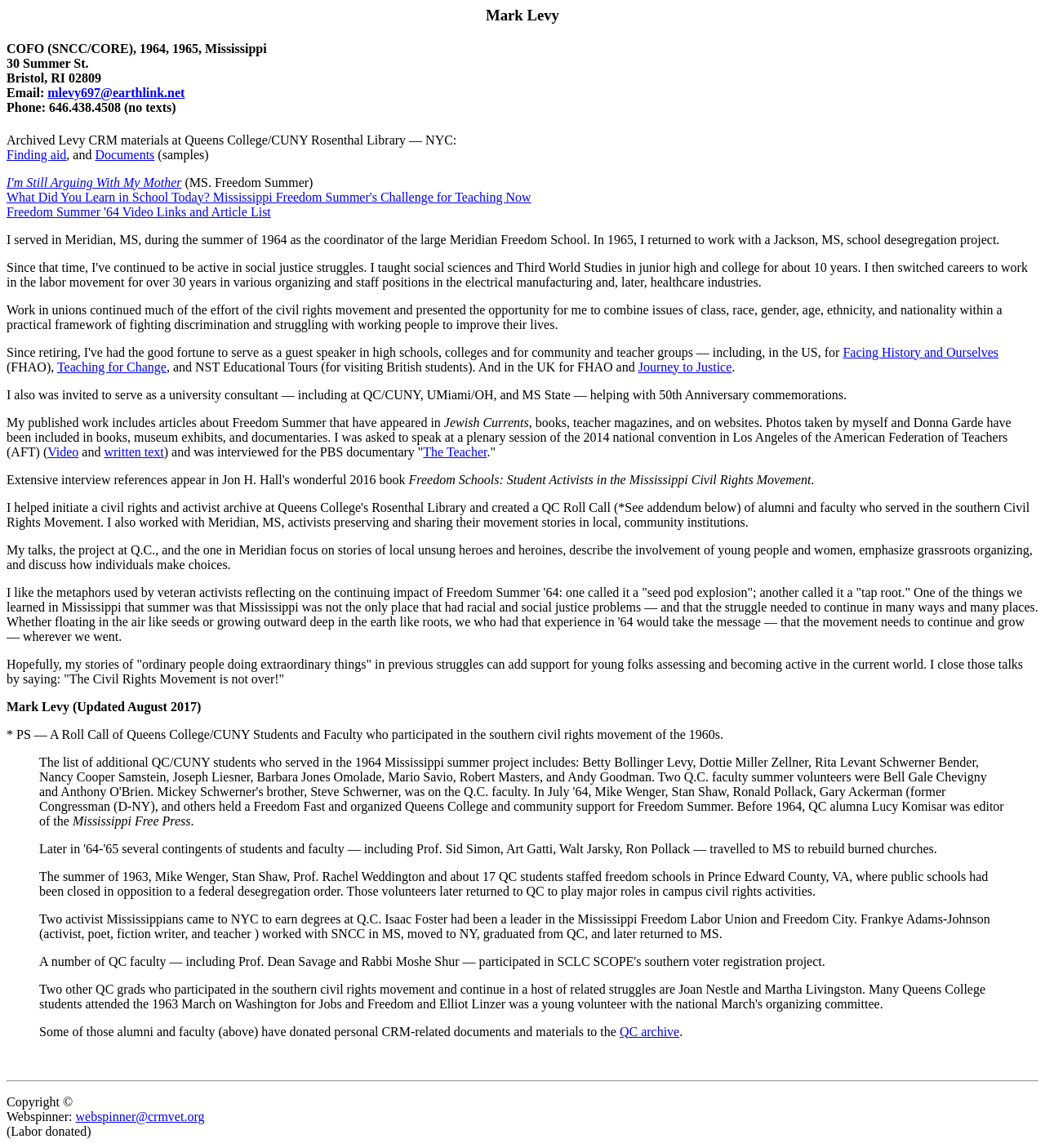Please determine the bounding box coordinates of the element to click in order to execute the following instruction: "Read the article 'I'm Still Arguing With My Mother'". The coordinates should be four float numbers between 0 and 1, specified as [left, top, right, bottom].

[0.006, 0.153, 0.174, 0.165]